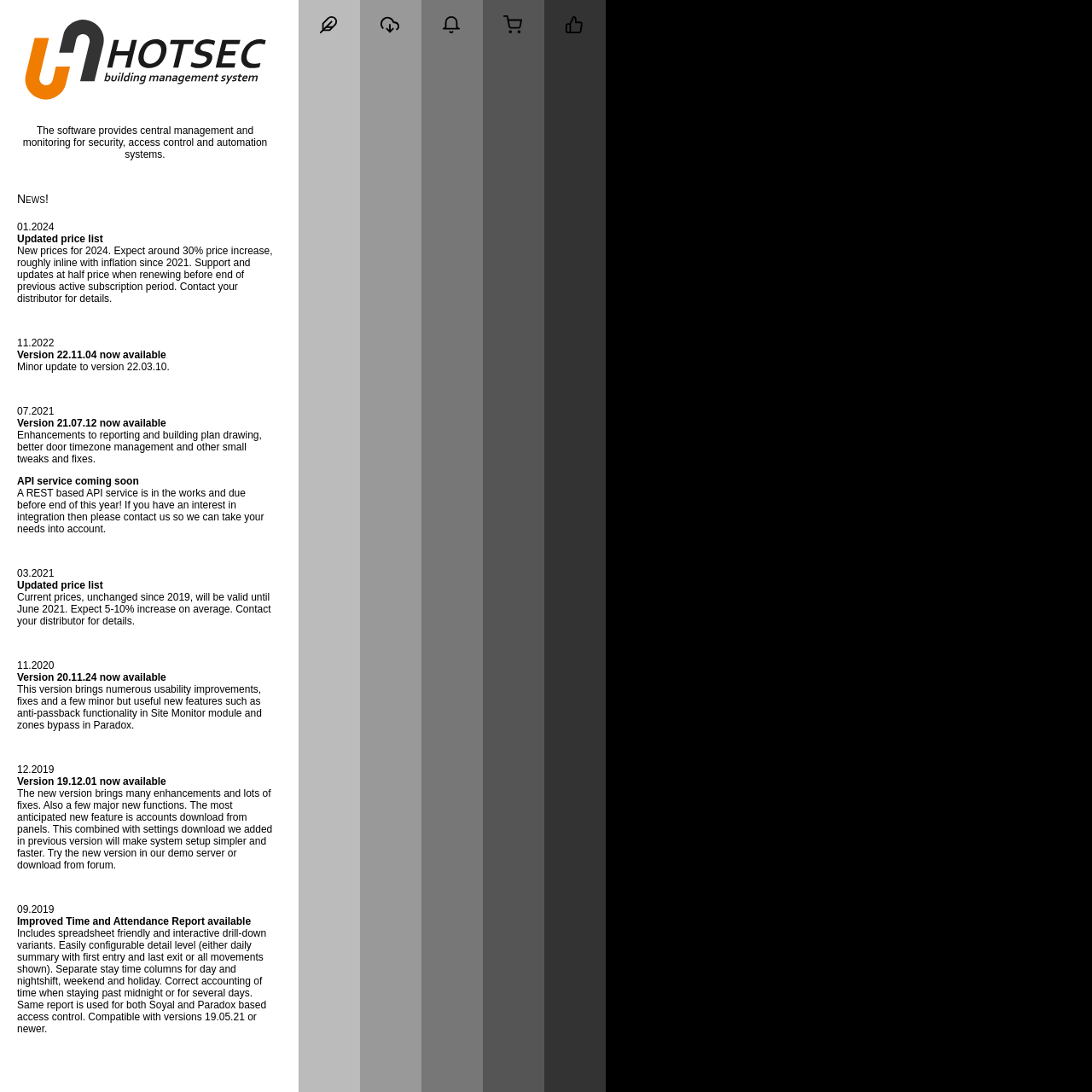Answer the question using only a single word or phrase: 
What is the main function of the software?

Central management and monitoring